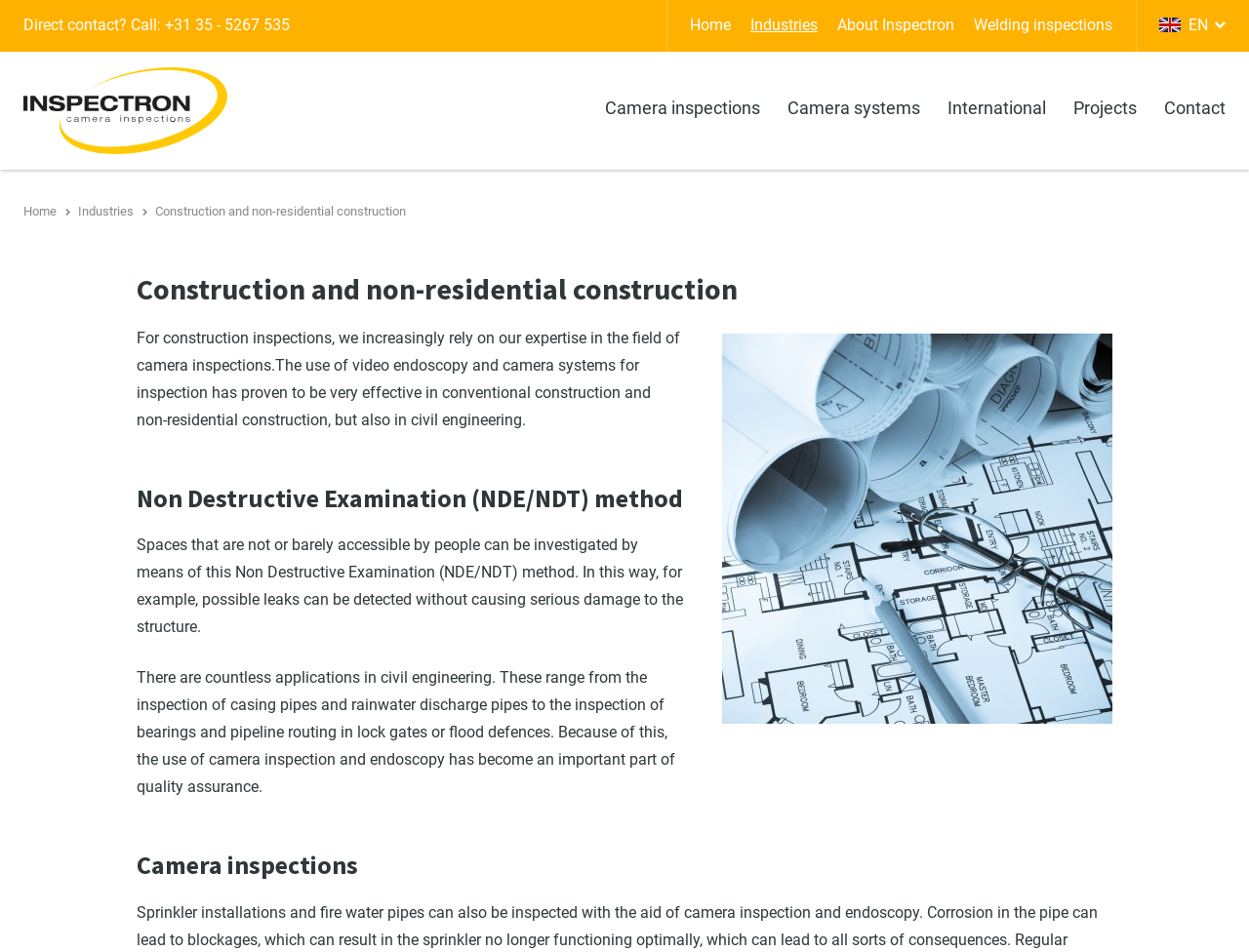Please locate the bounding box coordinates of the element that should be clicked to complete the given instruction: "Go to the home page".

[0.552, 0.016, 0.585, 0.036]